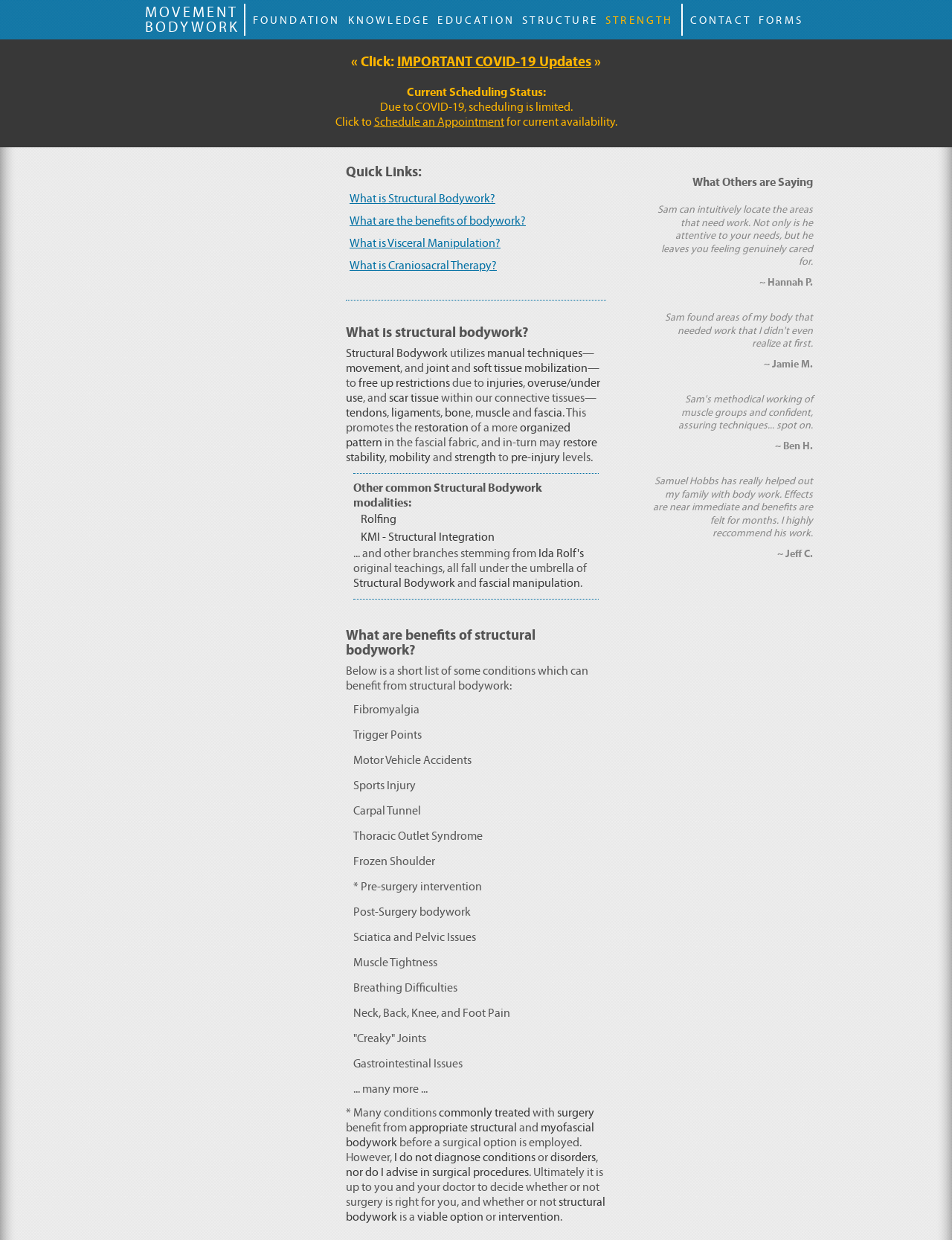Answer the question below using just one word or a short phrase: 
What is the current scheduling status due to COVID-19?

Limited